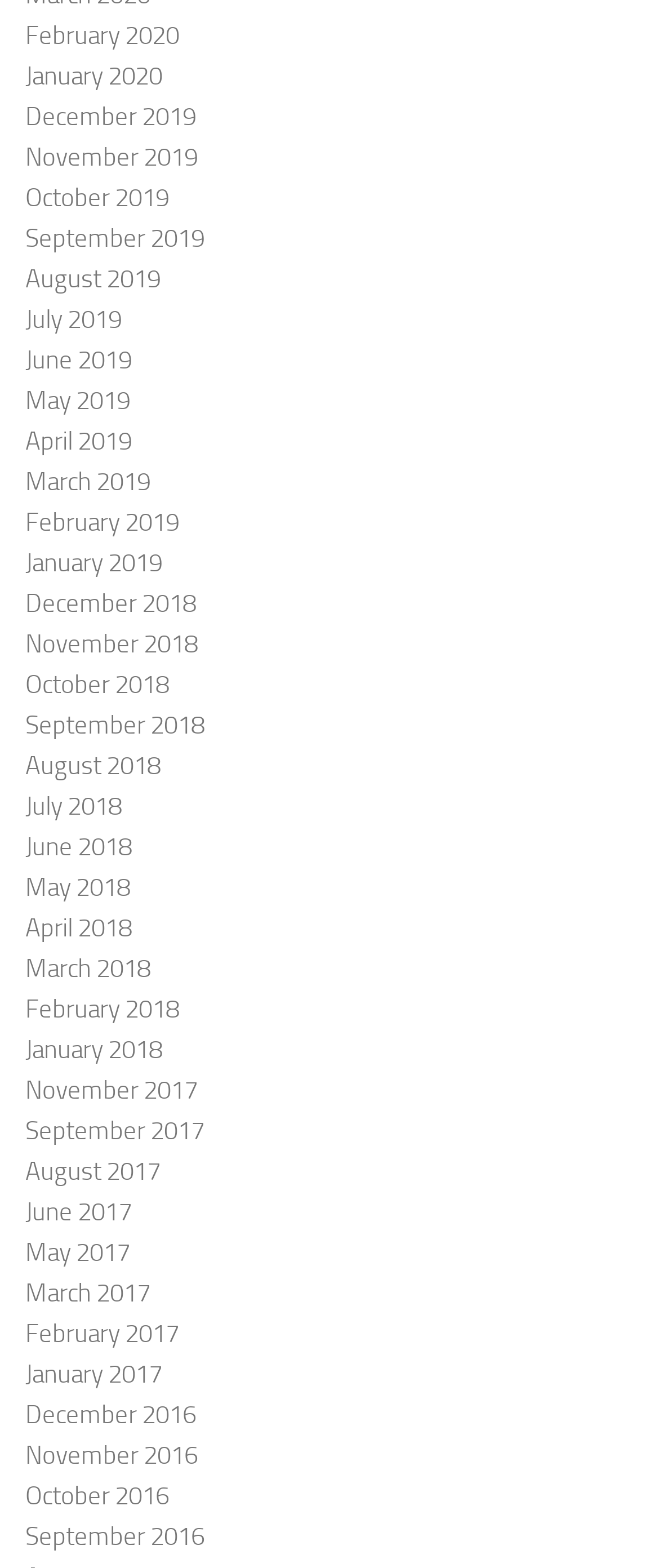Pinpoint the bounding box coordinates of the element to be clicked to execute the instruction: "Visit the 'NurseLife' category".

None